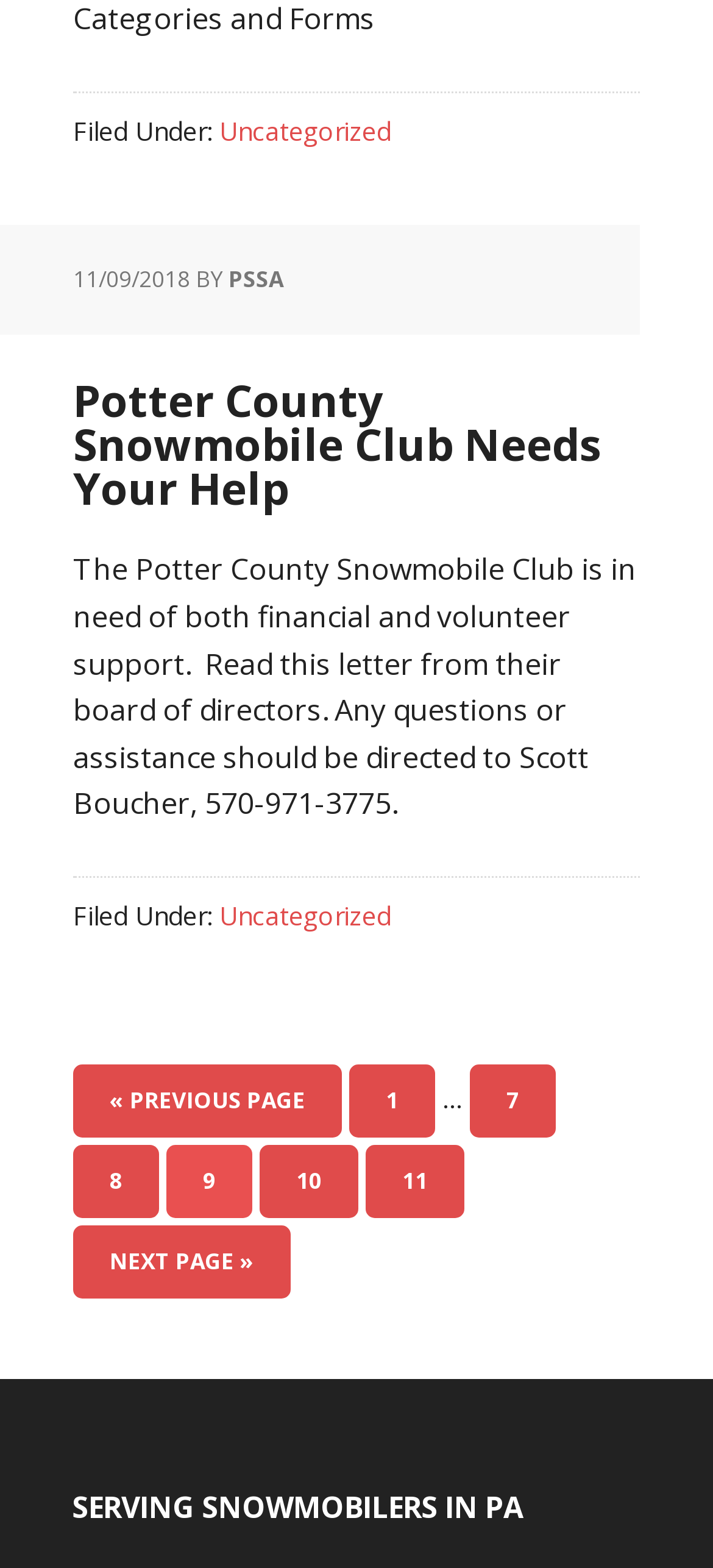What is the category of the article?
Using the image as a reference, answer the question in detail.

The category of the article can be determined by looking at the 'Filed Under:' section, which is present in the footer of the webpage. The link 'Uncategorized' is present next to it, indicating that the article belongs to the 'Uncategorized' category.